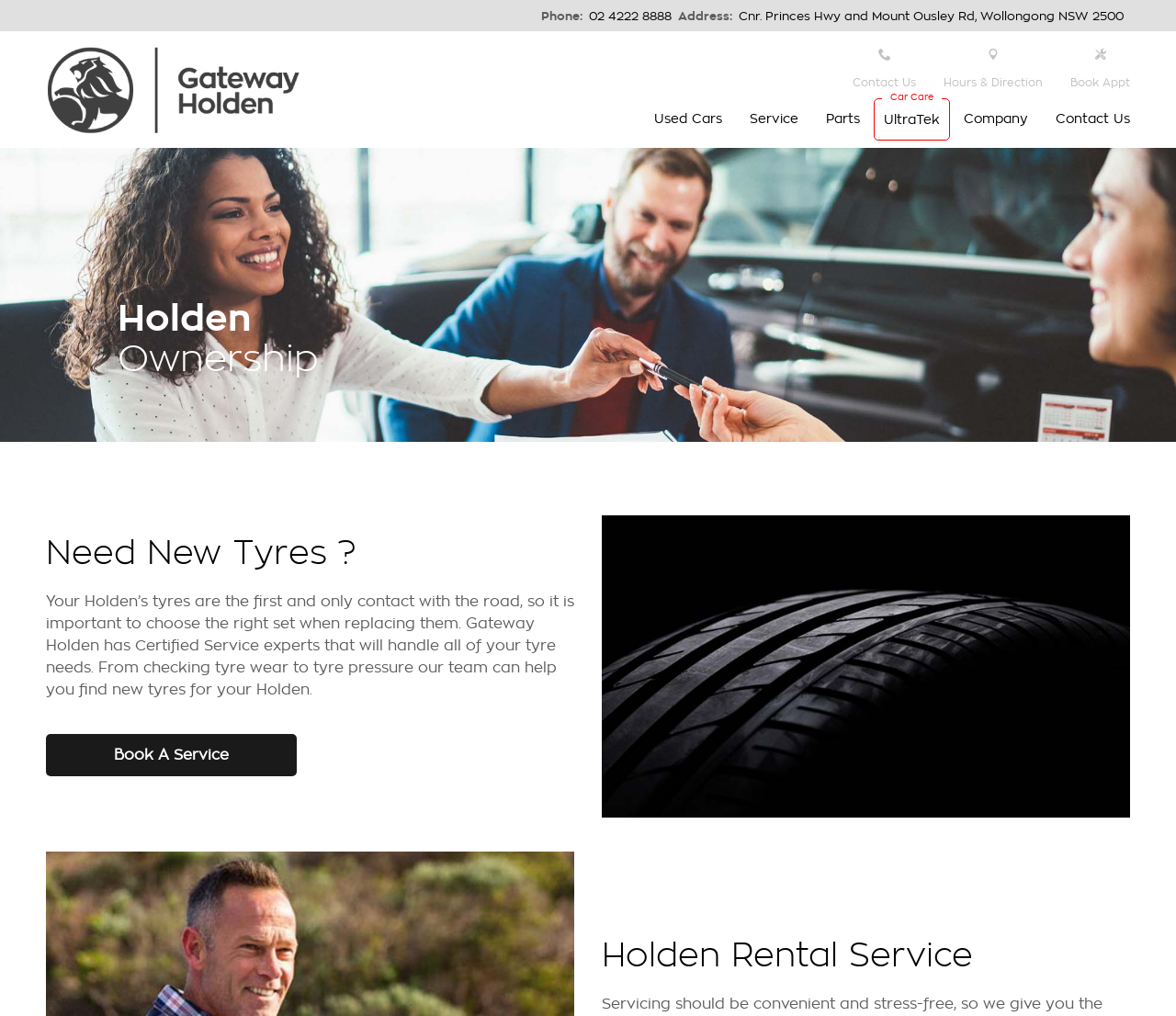Please identify the bounding box coordinates of the area that needs to be clicked to fulfill the following instruction: "Visit the Gateway Holden website."

[0.039, 0.044, 0.256, 0.132]